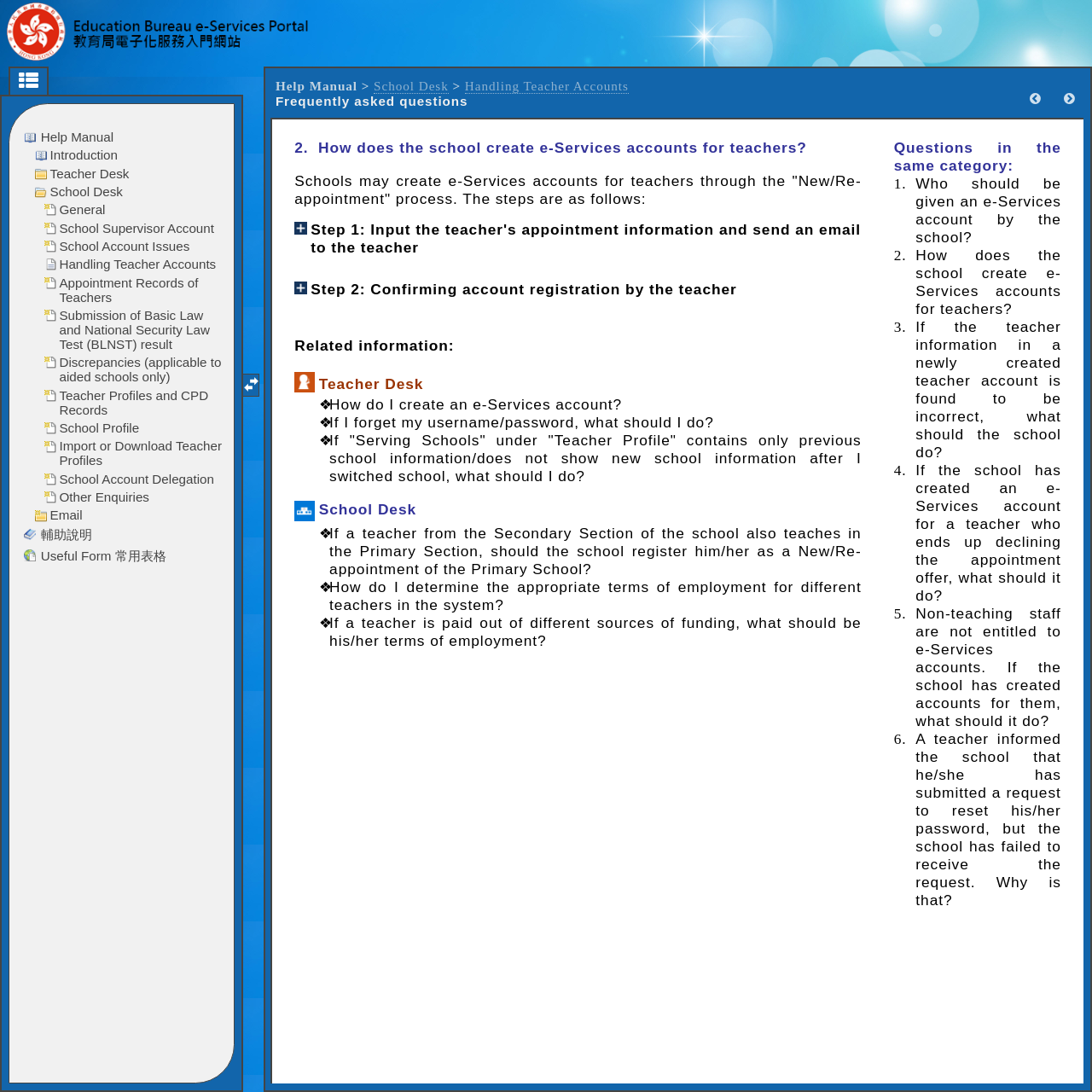Provide the bounding box coordinates of the UI element this sentence describes: "title="e-Services Portal 電子化服務入門網站"".

[0.006, 0.002, 0.362, 0.056]